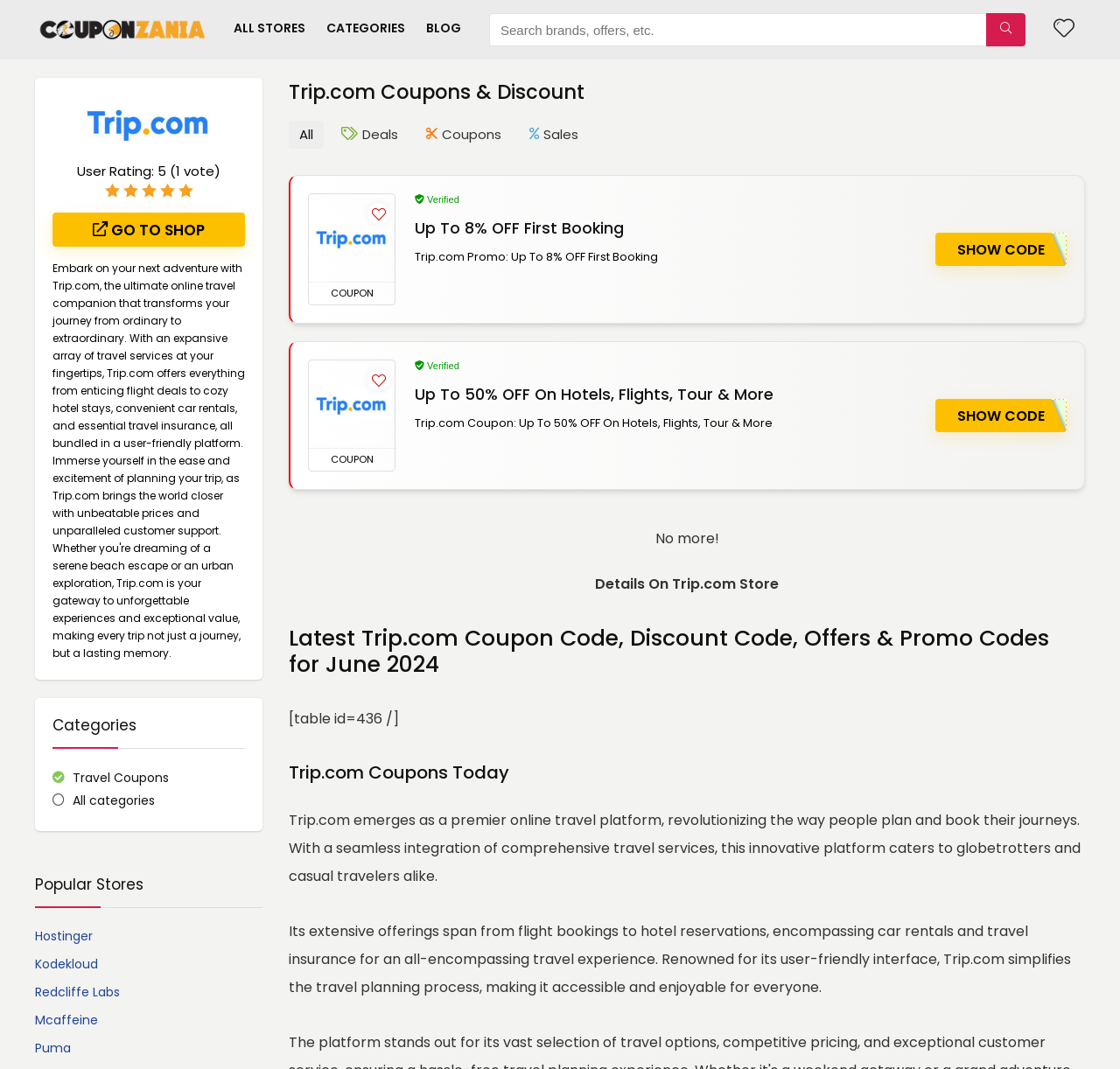Locate the bounding box coordinates of the clickable part needed for the task: "Check out Hostinger".

[0.031, 0.867, 0.083, 0.884]